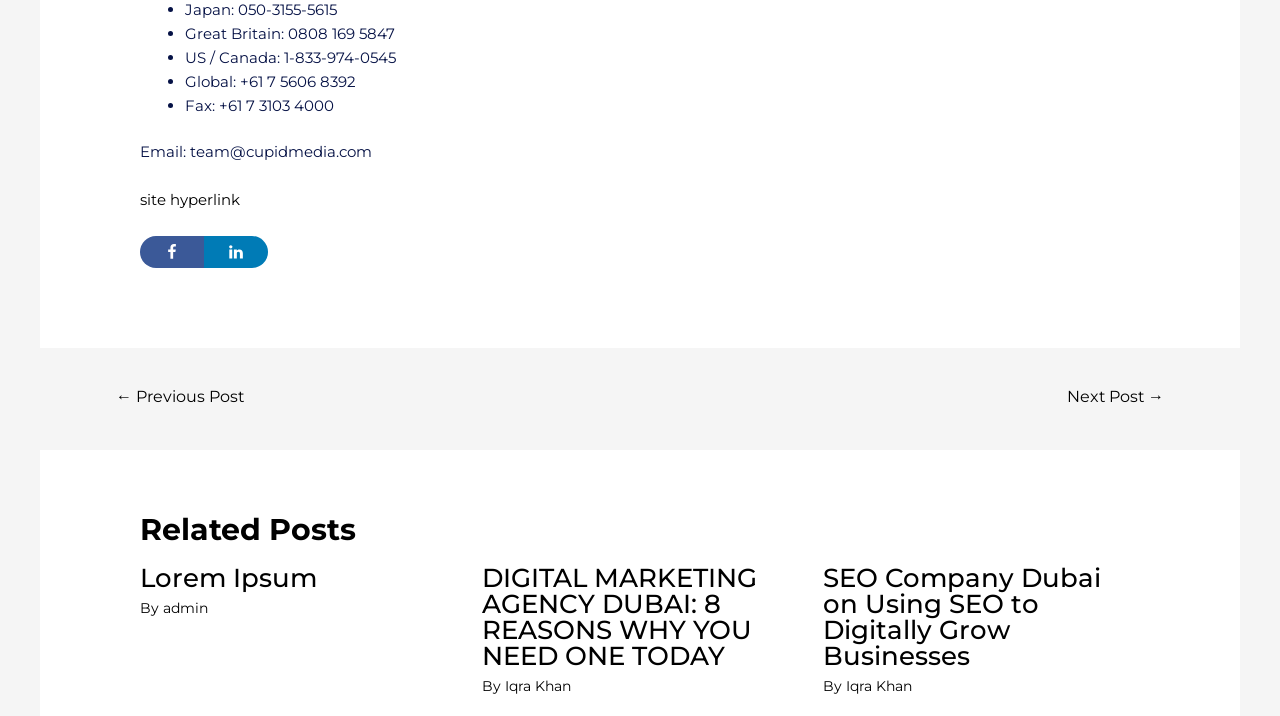Kindly provide the bounding box coordinates of the section you need to click on to fulfill the given instruction: "Read Lorem Ipsum".

[0.109, 0.789, 0.357, 0.863]